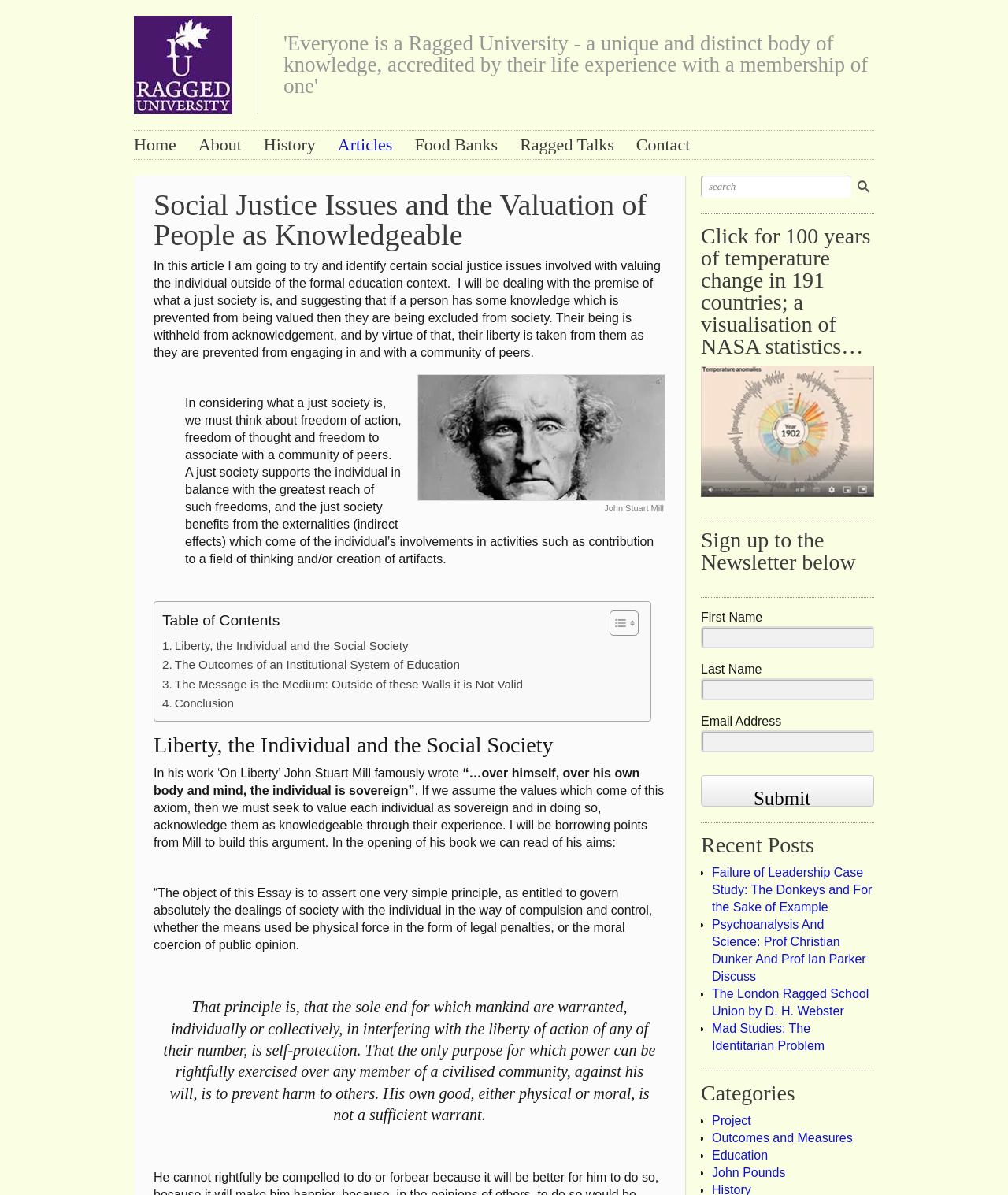Determine the bounding box coordinates of the clickable region to follow the instruction: "Click on the 'Toggle Table of Content' link".

[0.593, 0.51, 0.63, 0.533]